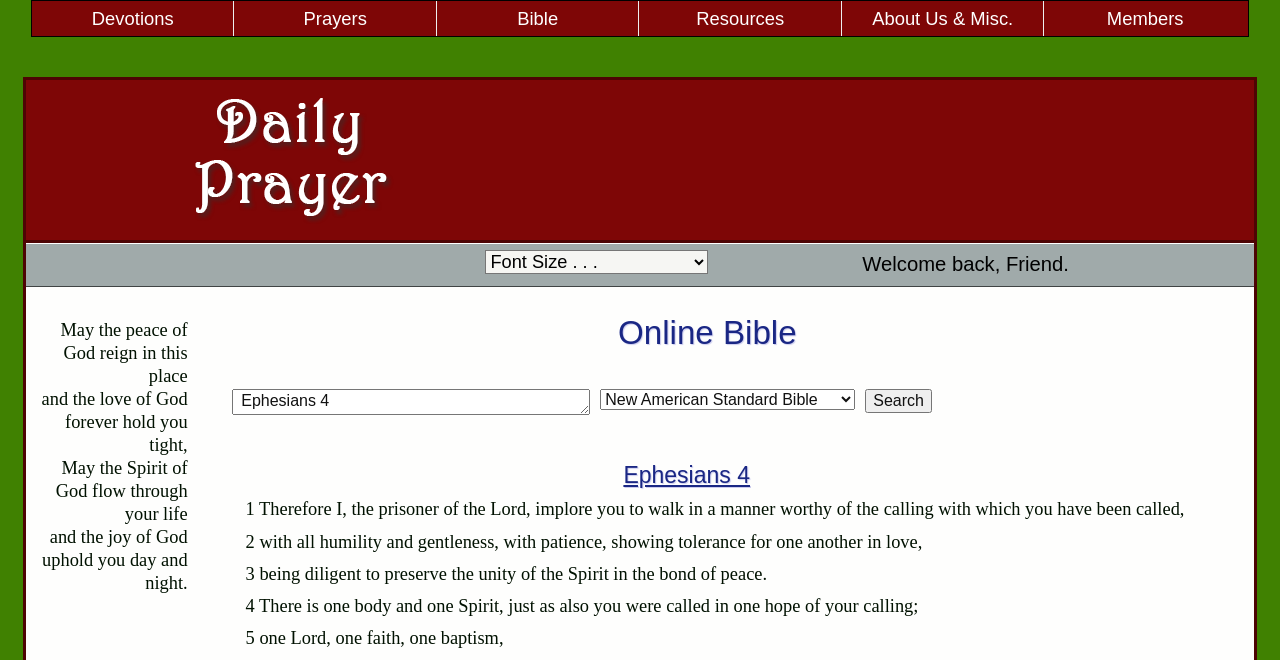What is the current Bible scripture being displayed?
Refer to the image and provide a detailed answer to the question.

I found a heading element with the text 'Ephesians 4' which is likely to be the current Bible scripture being displayed. This element is located at [0.133, 0.698, 0.94, 0.741] and has a child element with the text '1' which suggests that it is a Bible verse.